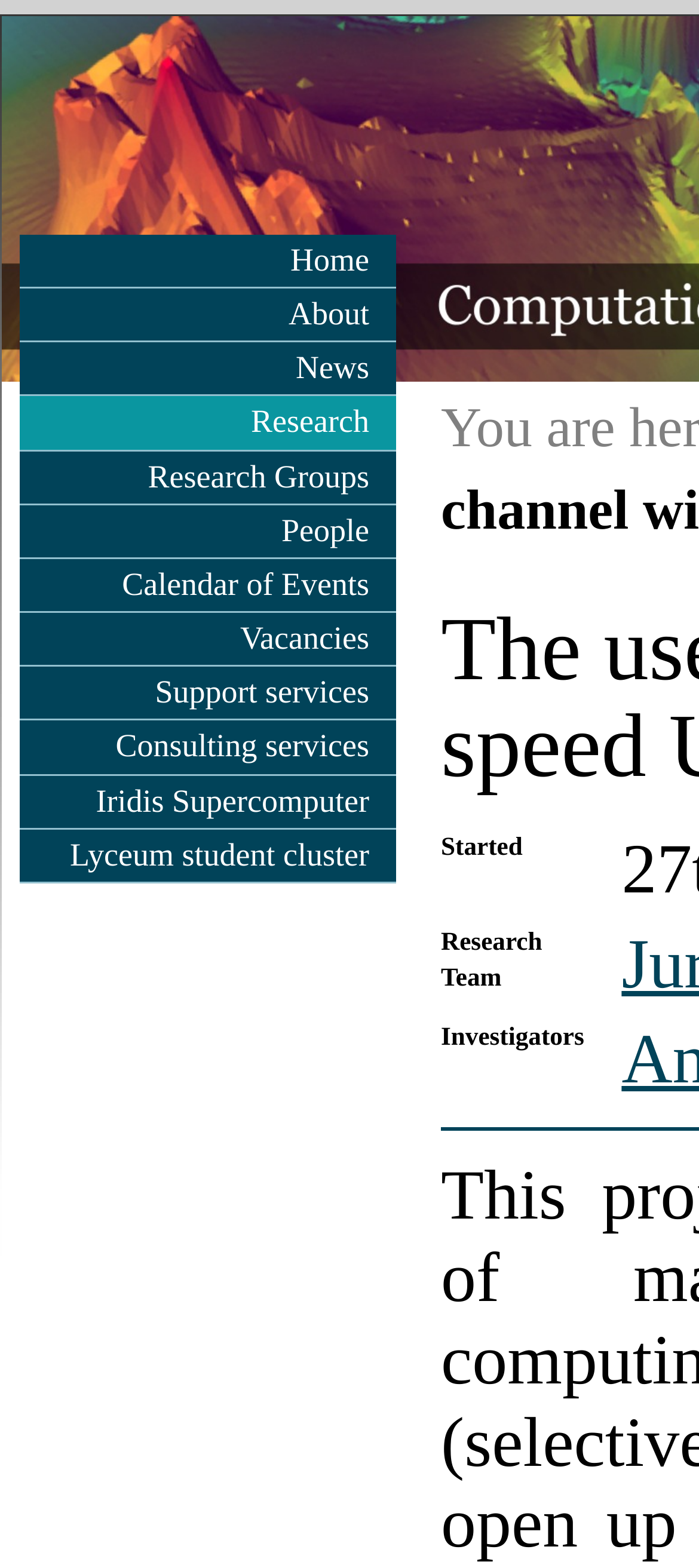Answer the question below using just one word or a short phrase: 
What is the second item in the top navigation bar?

About